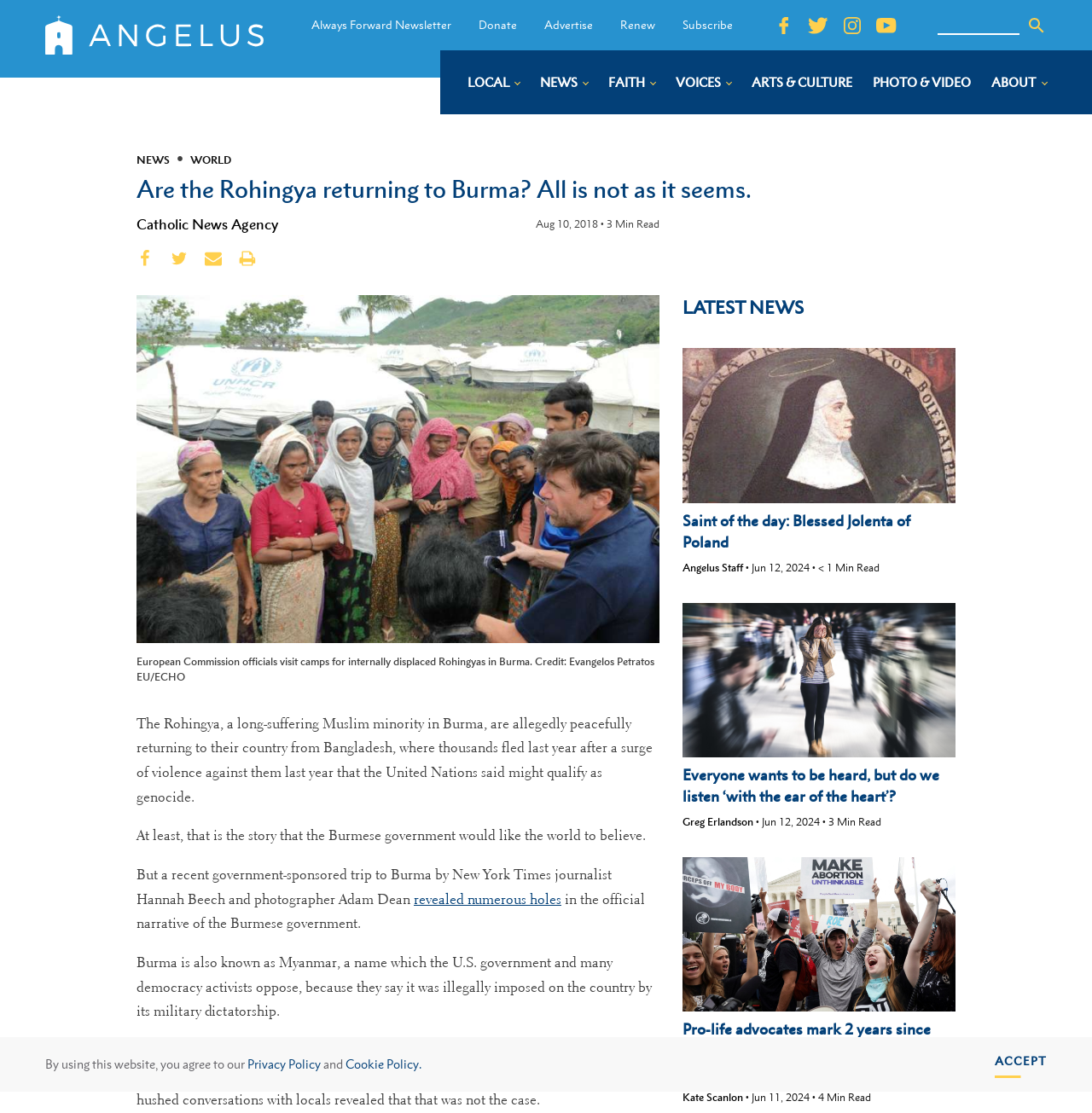Pinpoint the bounding box coordinates of the clickable element to carry out the following instruction: "Read the article about Saint of the day."

[0.625, 0.313, 0.875, 0.497]